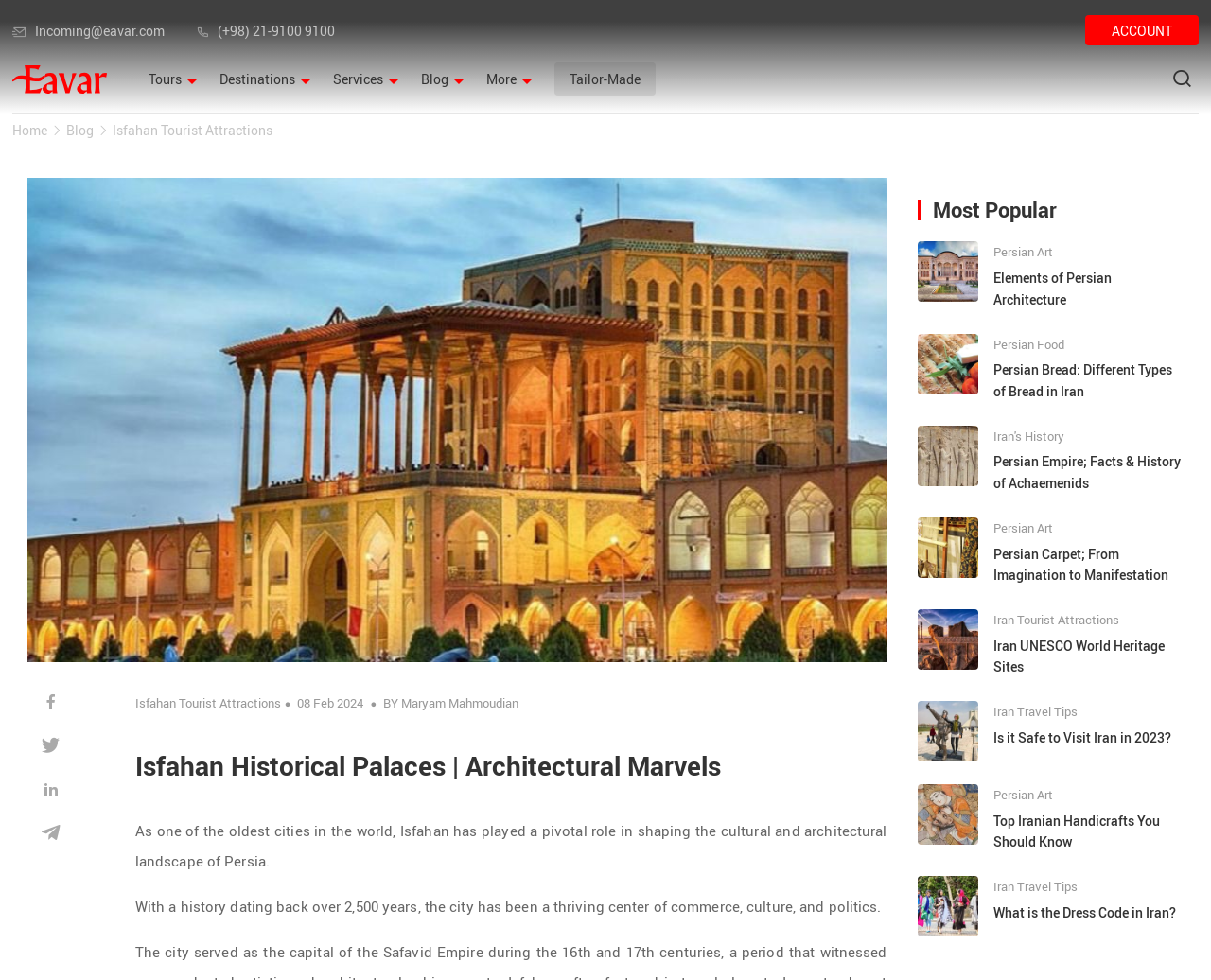Generate the text content of the main heading of the webpage.

Isfahan Historical Palaces | Architectural Marvels